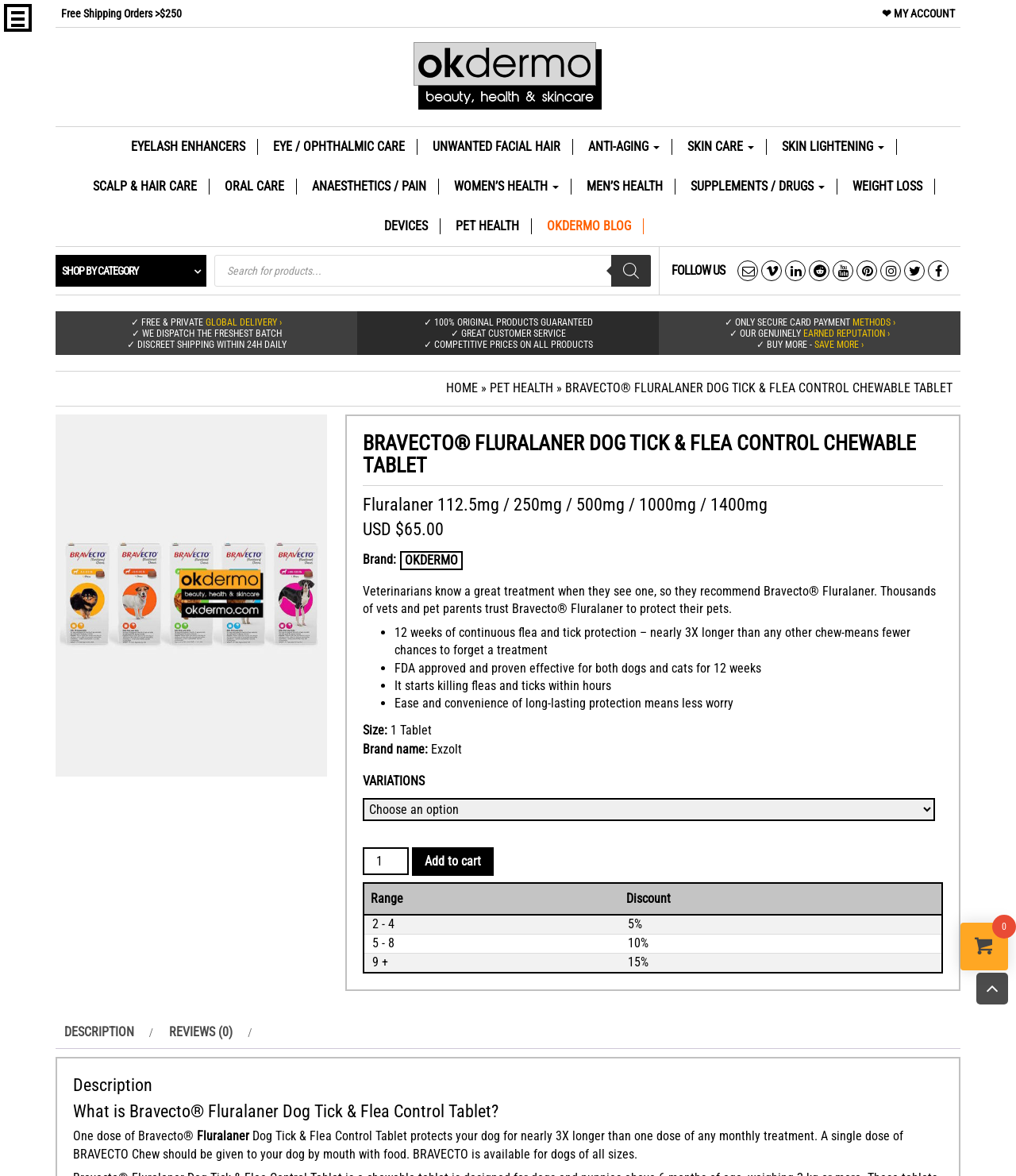Respond to the question with just a single word or phrase: 
How many weeks of flea and tick protection does Bravecto provide?

12 weeks